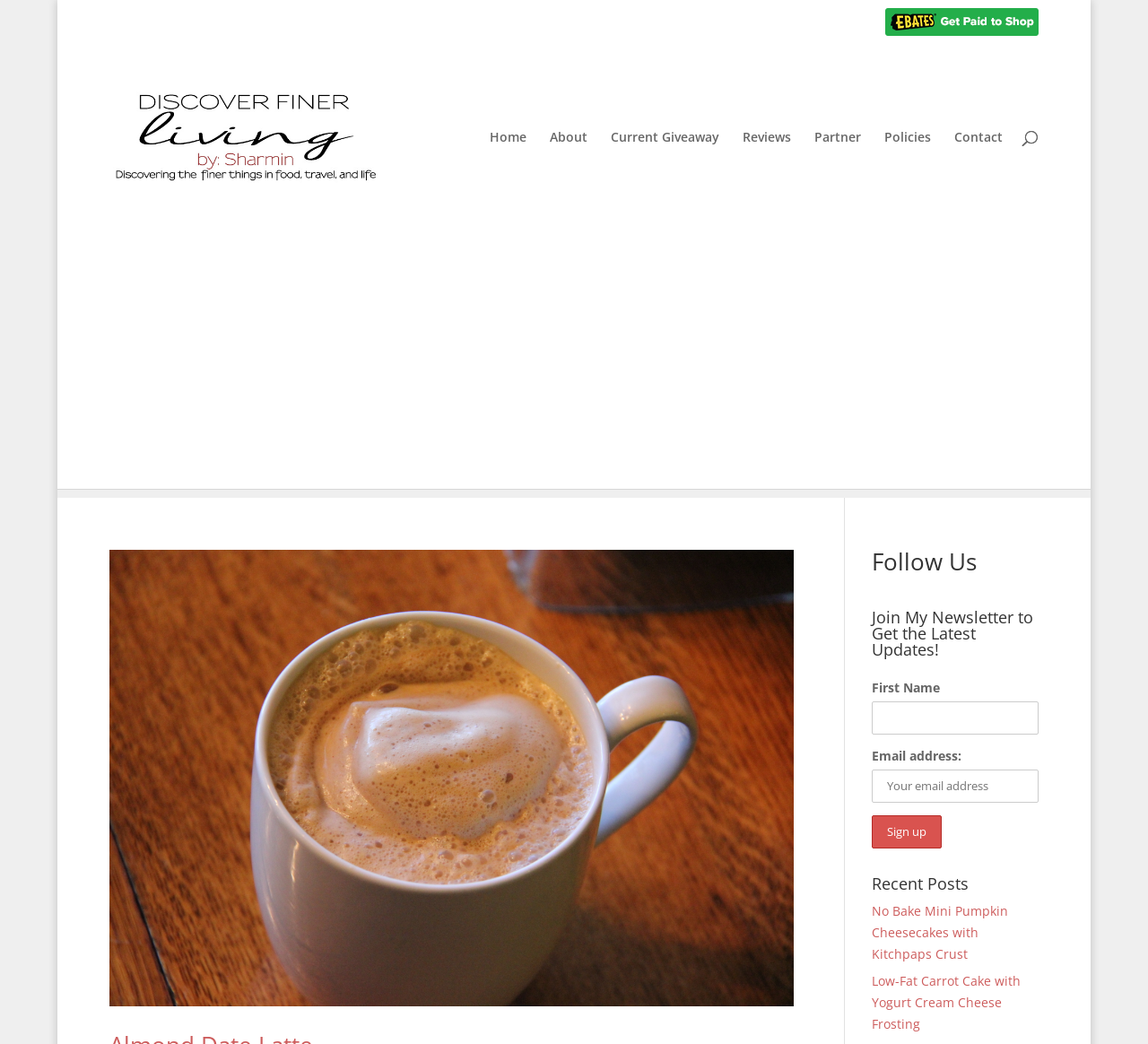Answer the question with a brief word or phrase:
What is the topic of the article linked to 'Almond Date Latte'?

Coffee recipe